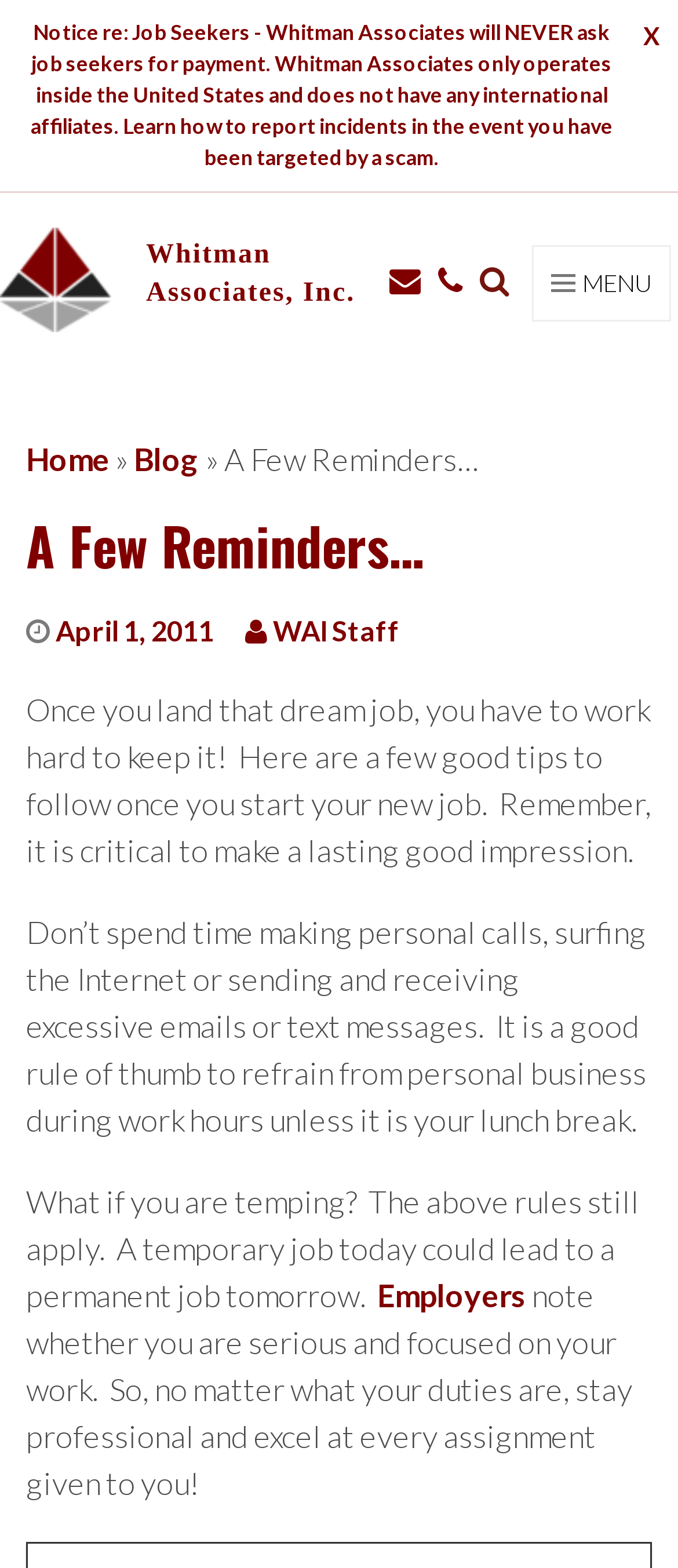Locate the bounding box coordinates of the element's region that should be clicked to carry out the following instruction: "View the Employers page". The coordinates need to be four float numbers between 0 and 1, i.e., [left, top, right, bottom].

[0.556, 0.813, 0.777, 0.838]